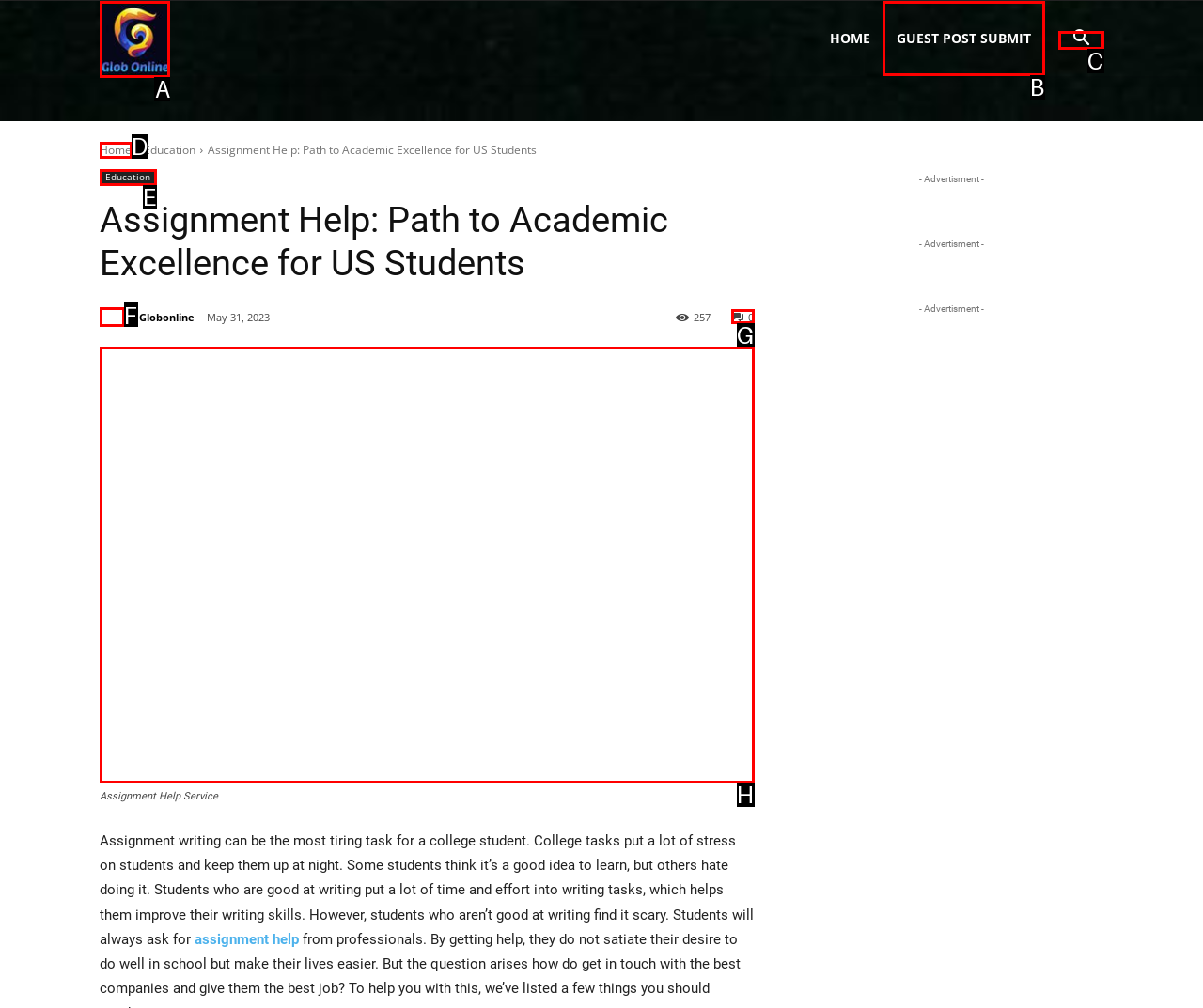To complete the instruction: Submit a guest post, which HTML element should be clicked?
Respond with the option's letter from the provided choices.

B